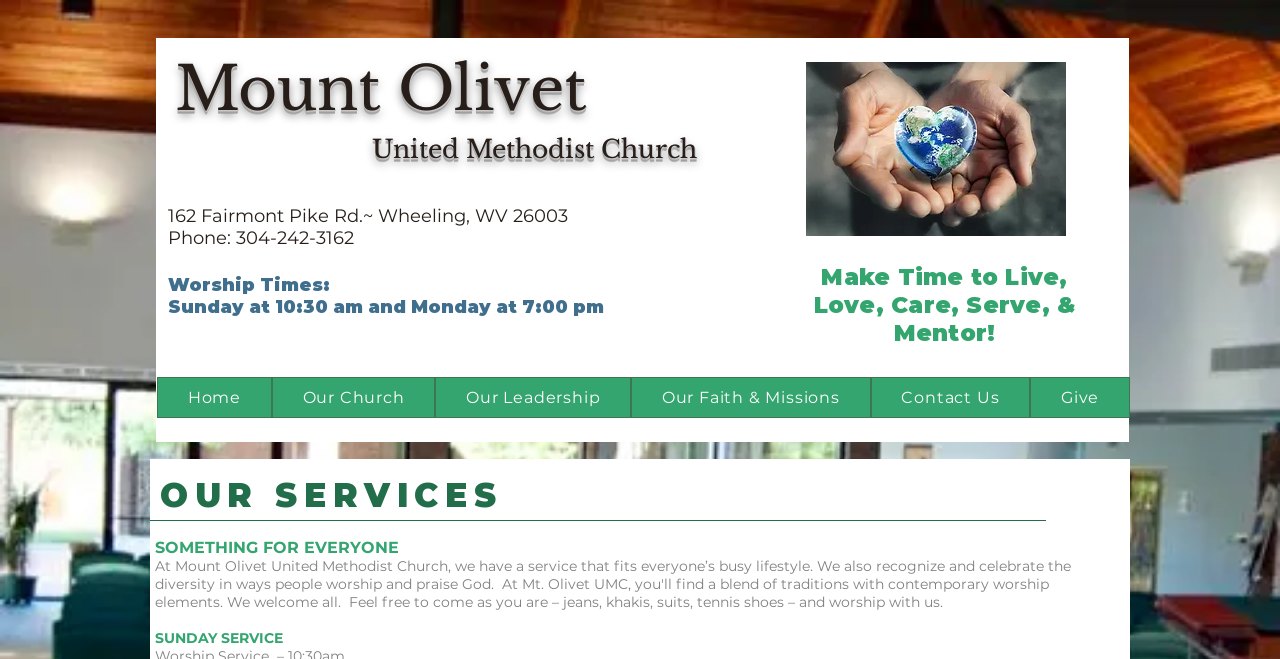What time is the Sunday worship service?
Give a detailed response to the question by analyzing the screenshot.

I looked at the heading that mentions the worship times, which states 'Worship Times: Sunday at 10:30 am and Monday at 7:00 pm'. Therefore, the Sunday worship service is at 10:30 am.